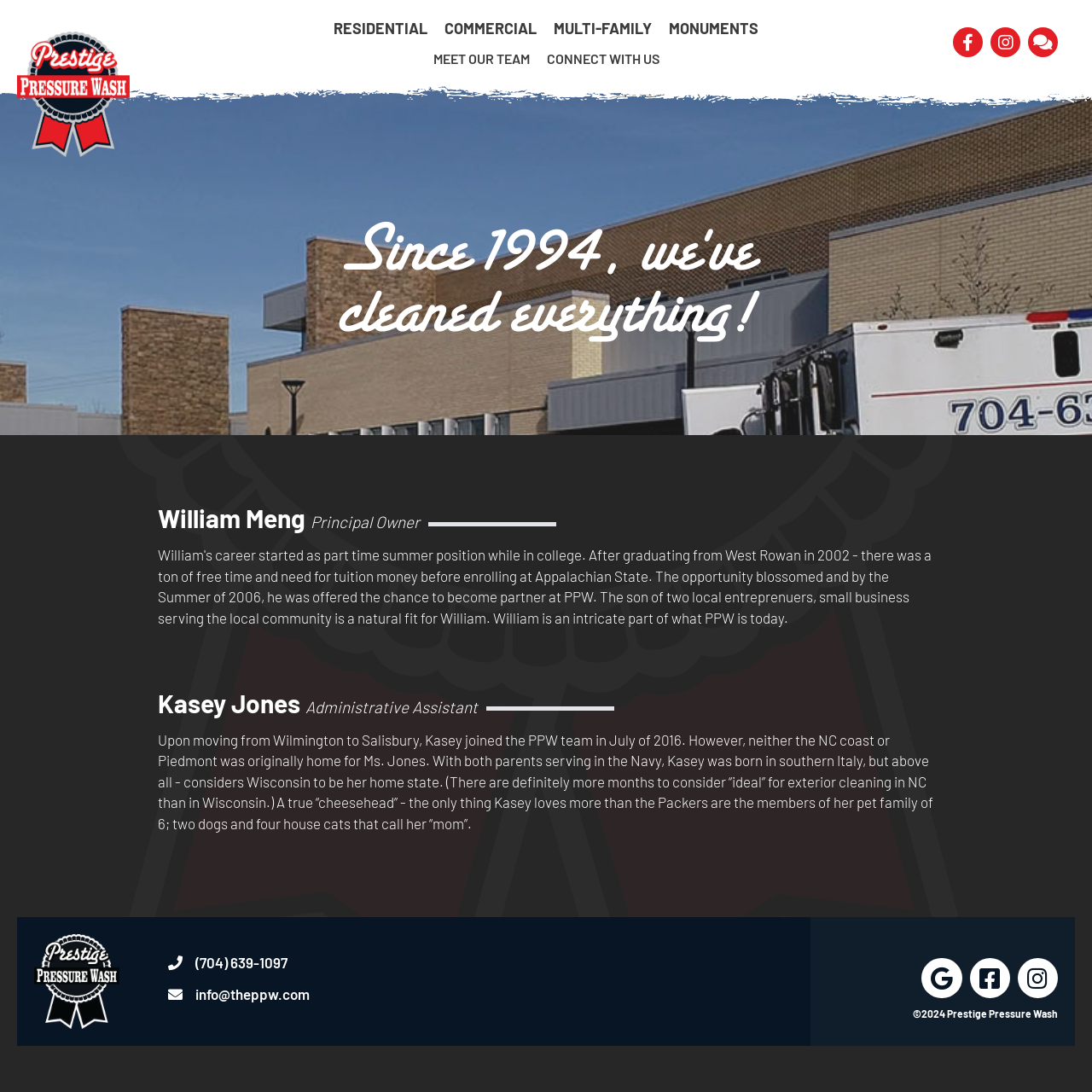Bounding box coordinates are specified in the format (top-left x, top-left y, bottom-right x, bottom-right y). All values are floating point numbers bounded between 0 and 1. Please provide the bounding box coordinate of the region this sentence describes: (704) 639-1097

[0.179, 0.872, 0.264, 0.891]